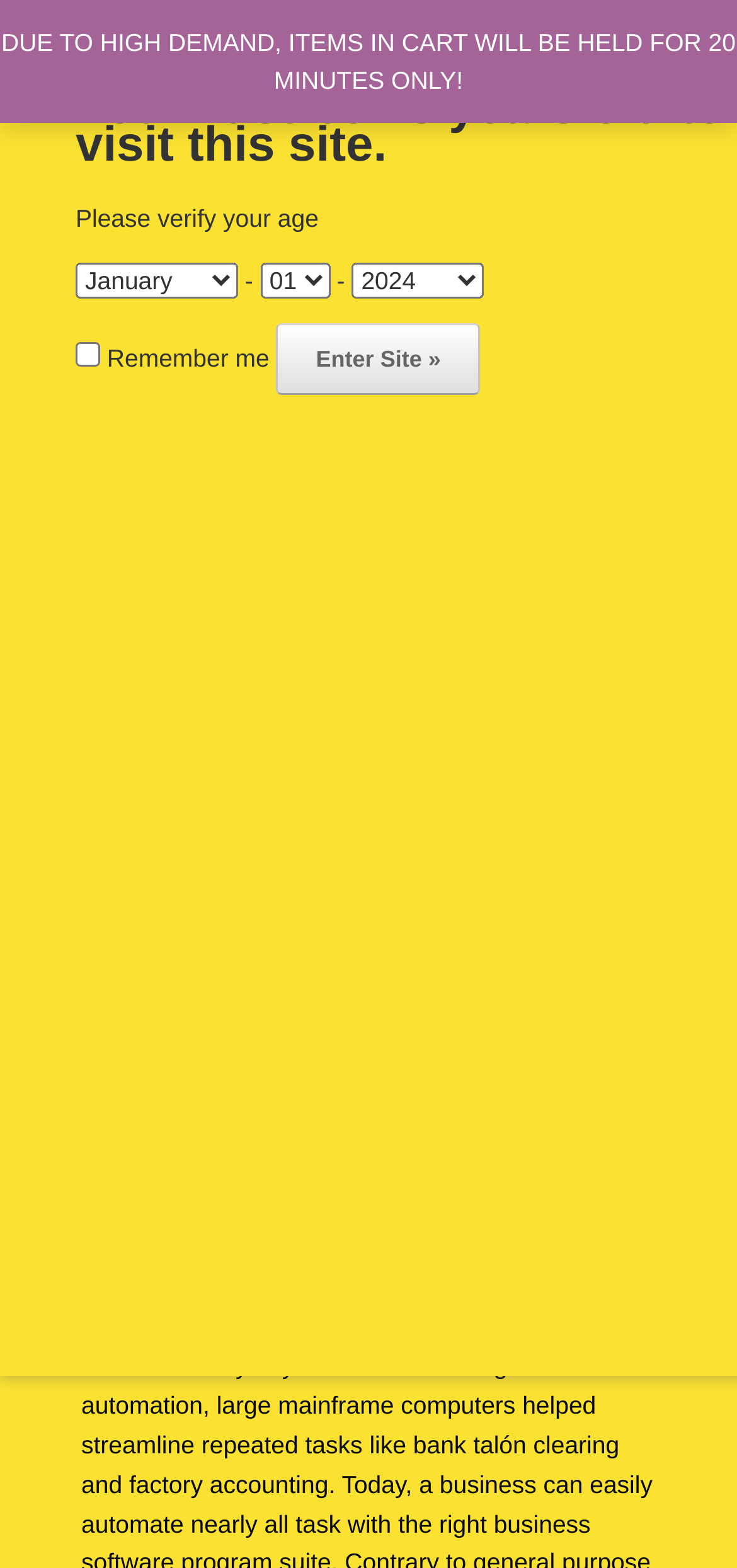Identify the bounding box coordinates of the specific part of the webpage to click to complete this instruction: "Open the menu".

[0.021, 0.194, 0.349, 0.266]